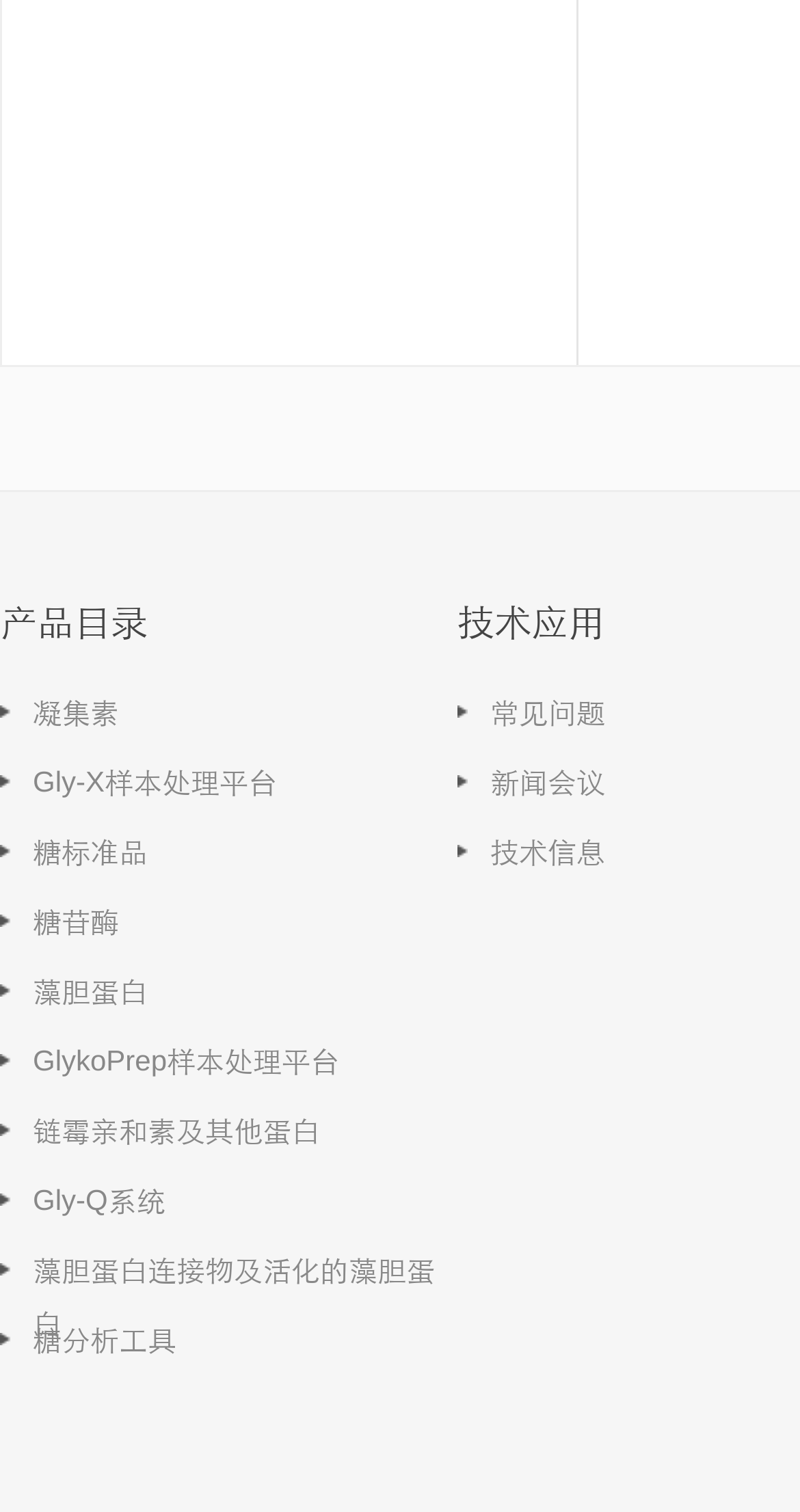Is there a product with 'Gly' in its name?
Using the image, answer in one word or phrase.

Yes